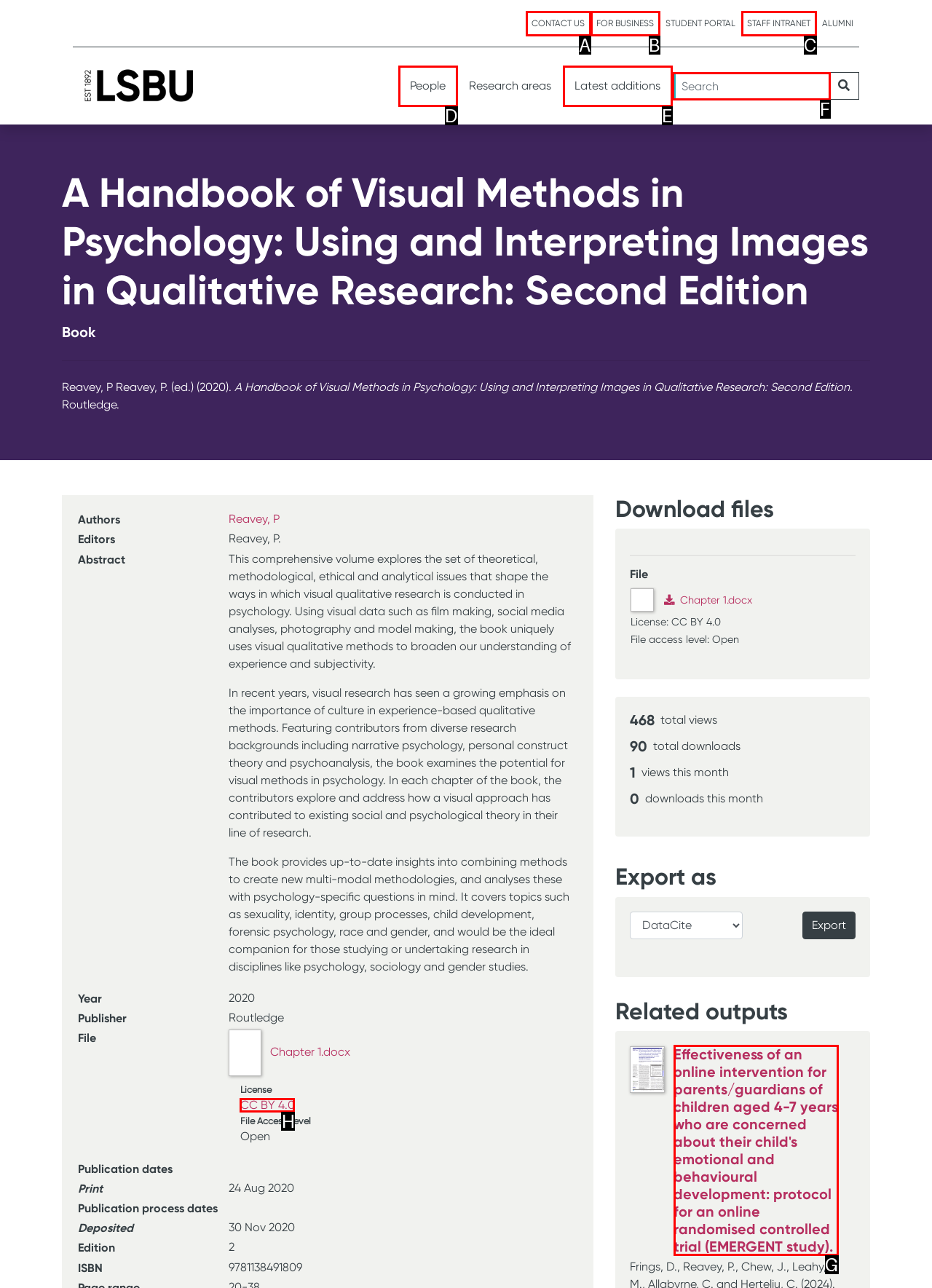From the available choices, determine which HTML element fits this description: Staff Intranet Respond with the correct letter.

C